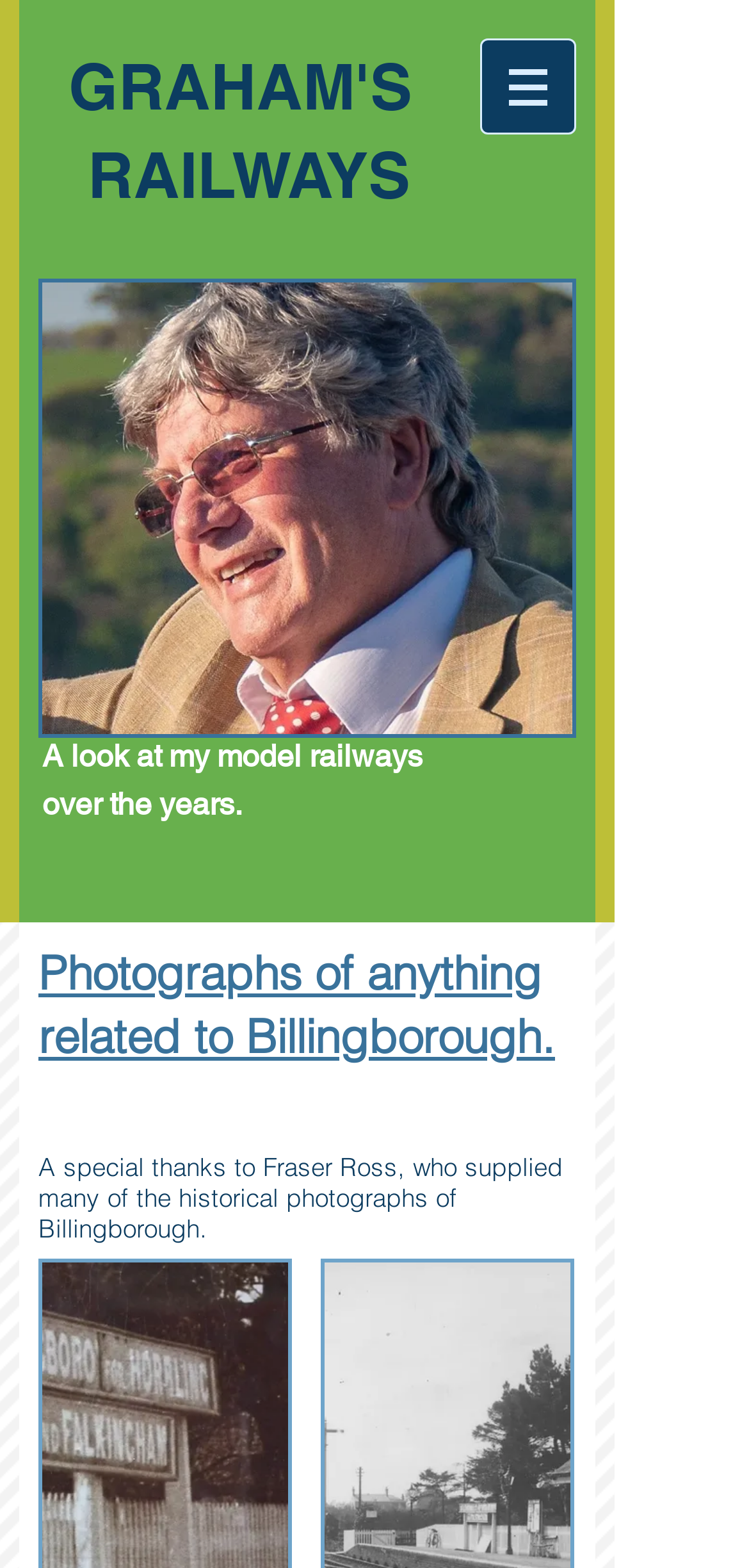Articulate a complete and detailed caption of the webpage elements.

The webpage is about Billingborough and model railways. At the top left, there is a small non-descriptive text element. Below it, there is a navigation menu labeled "Site" with a button that has a popup menu, accompanied by a small image. 

On the left side of the page, there are three consecutive headings, with the main heading "A look at my model railways over the years." followed by two empty headings. 

To the right of the main heading, there is another heading "Photographs of anything related to Billingborough." which is positioned slightly below the main heading. Below this heading, there is a paragraph of text expressing gratitude to Fraser Ross for providing historical photographs of Billingborough.